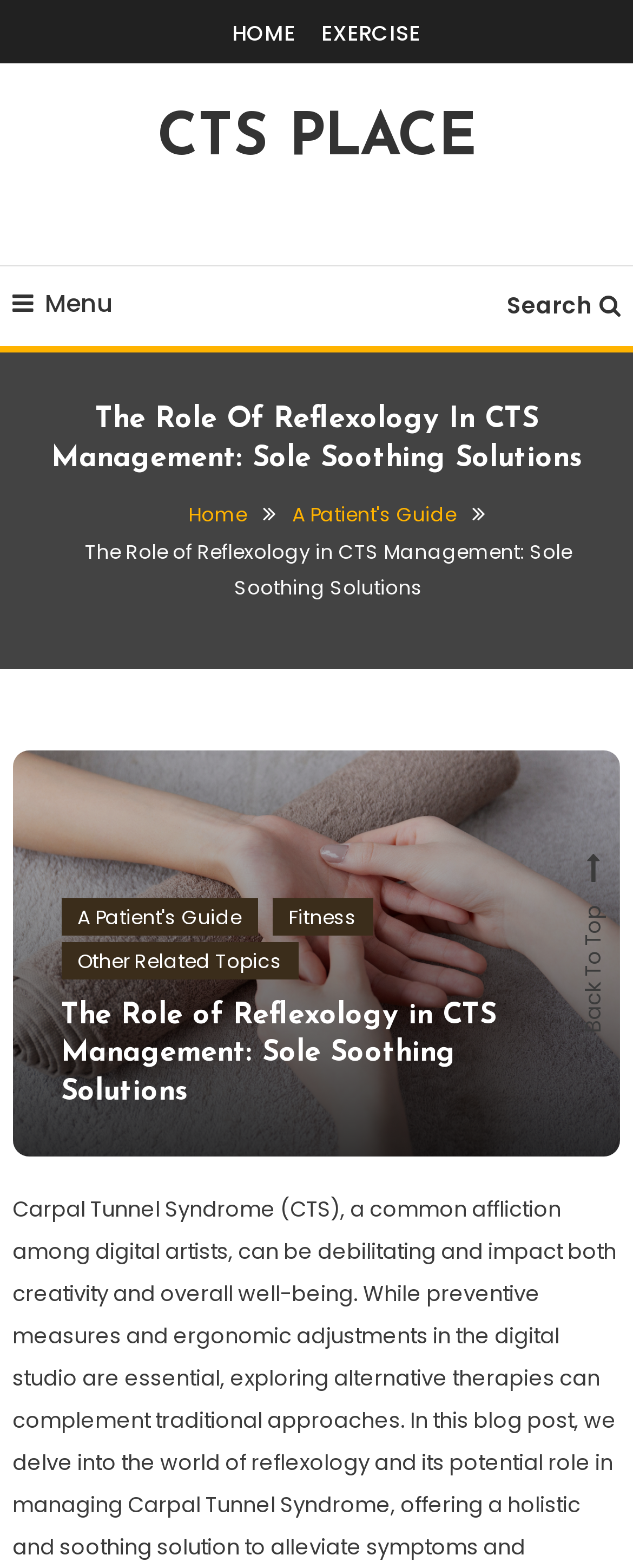Can you provide the bounding box coordinates for the element that should be clicked to implement the instruction: "view a patient's guide"?

[0.461, 0.319, 0.72, 0.337]